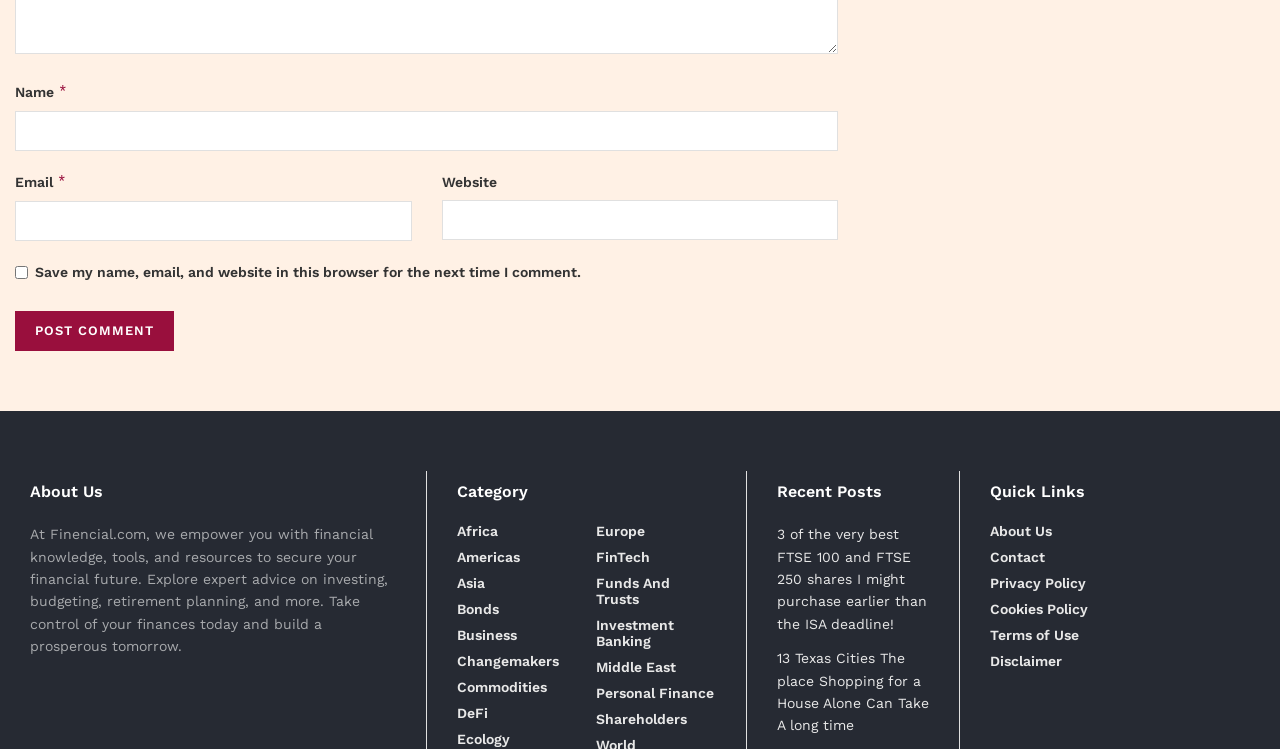Give a short answer to this question using one word or a phrase:
What is the purpose of the 'Post Comment' button?

Submit a comment